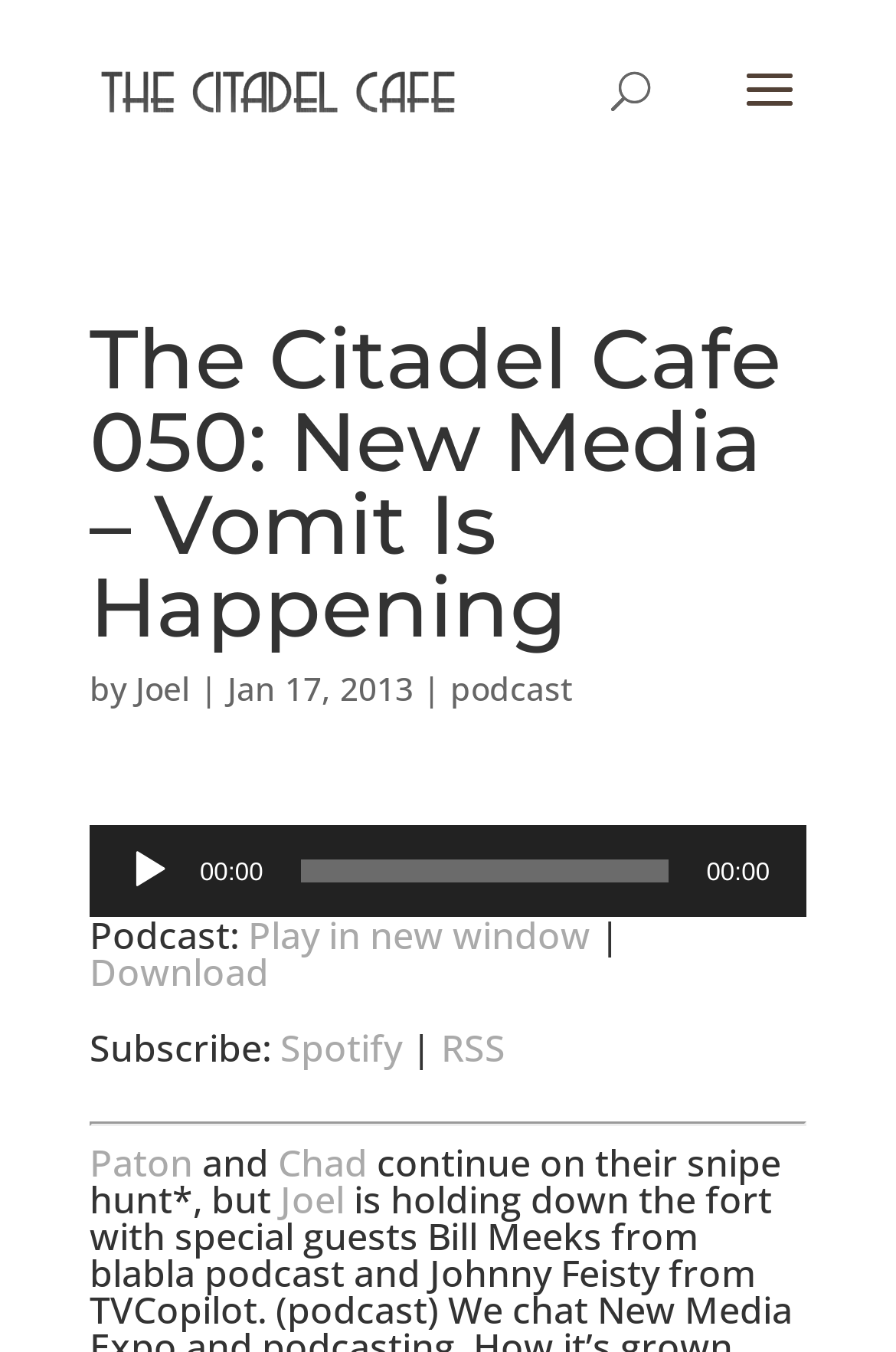Pinpoint the bounding box coordinates of the clickable element to carry out the following instruction: "Click the play button."

[0.141, 0.627, 0.192, 0.661]